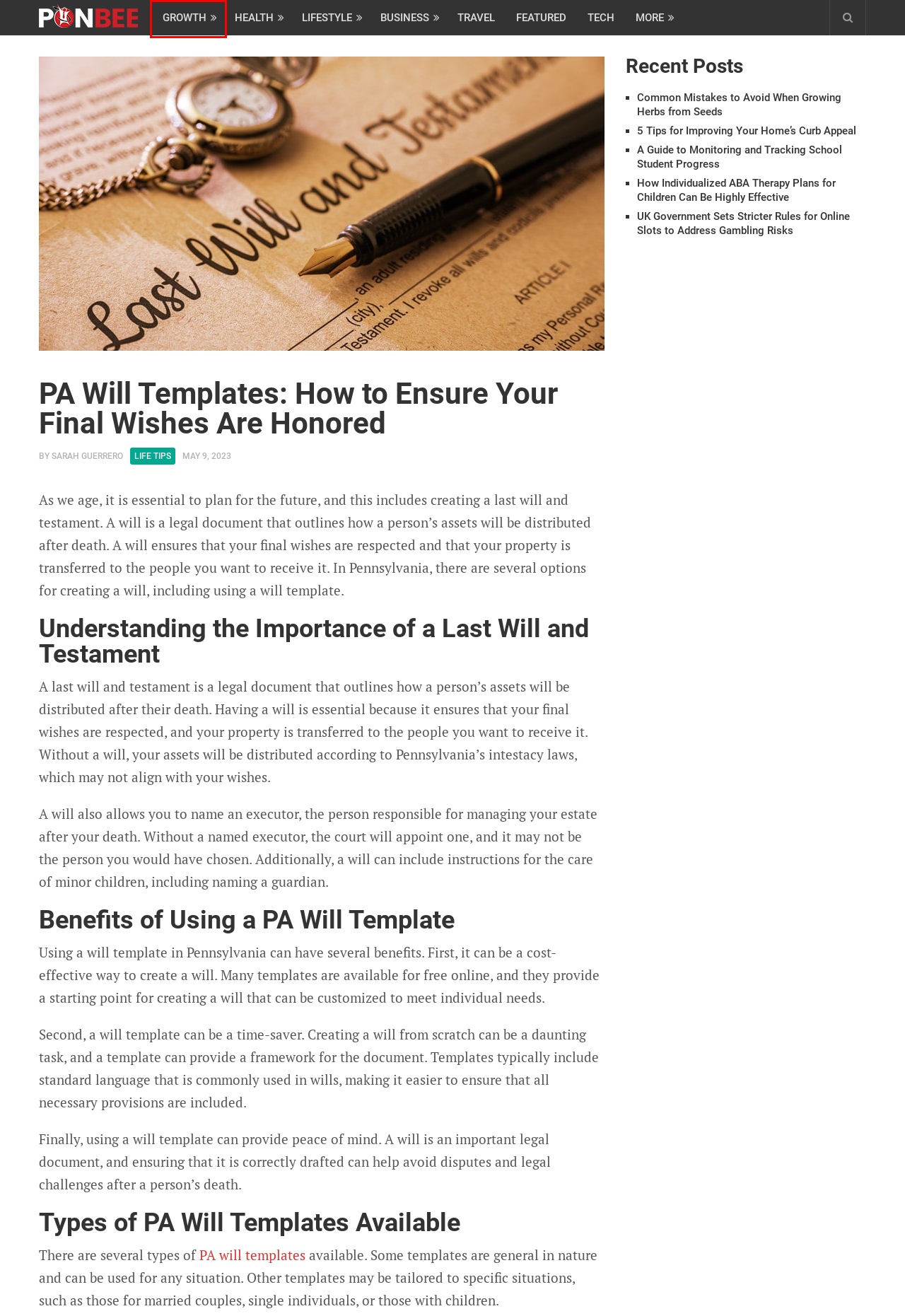You have a screenshot of a webpage with a red rectangle bounding box around a UI element. Choose the best description that matches the new page after clicking the element within the bounding box. The candidate descriptions are:
A. UK Government Sets Stricter Rules for Online Slots to Address Gambling Risks - PONBEE
B. Lifestyle – PONBEE
C. A Guide to Monitoring and Tracking School Student Progress - PONBEE
D. How Individualized ABA Therapy Plans for Children Can Be Highly Effective
E. Health – PONBEE
F. Common Mistakes to Avoid When Growing Herbs from Seeds - PONBEE
G. Growth – PONBEE
H. Sarah Guerrero - PONBEE

G